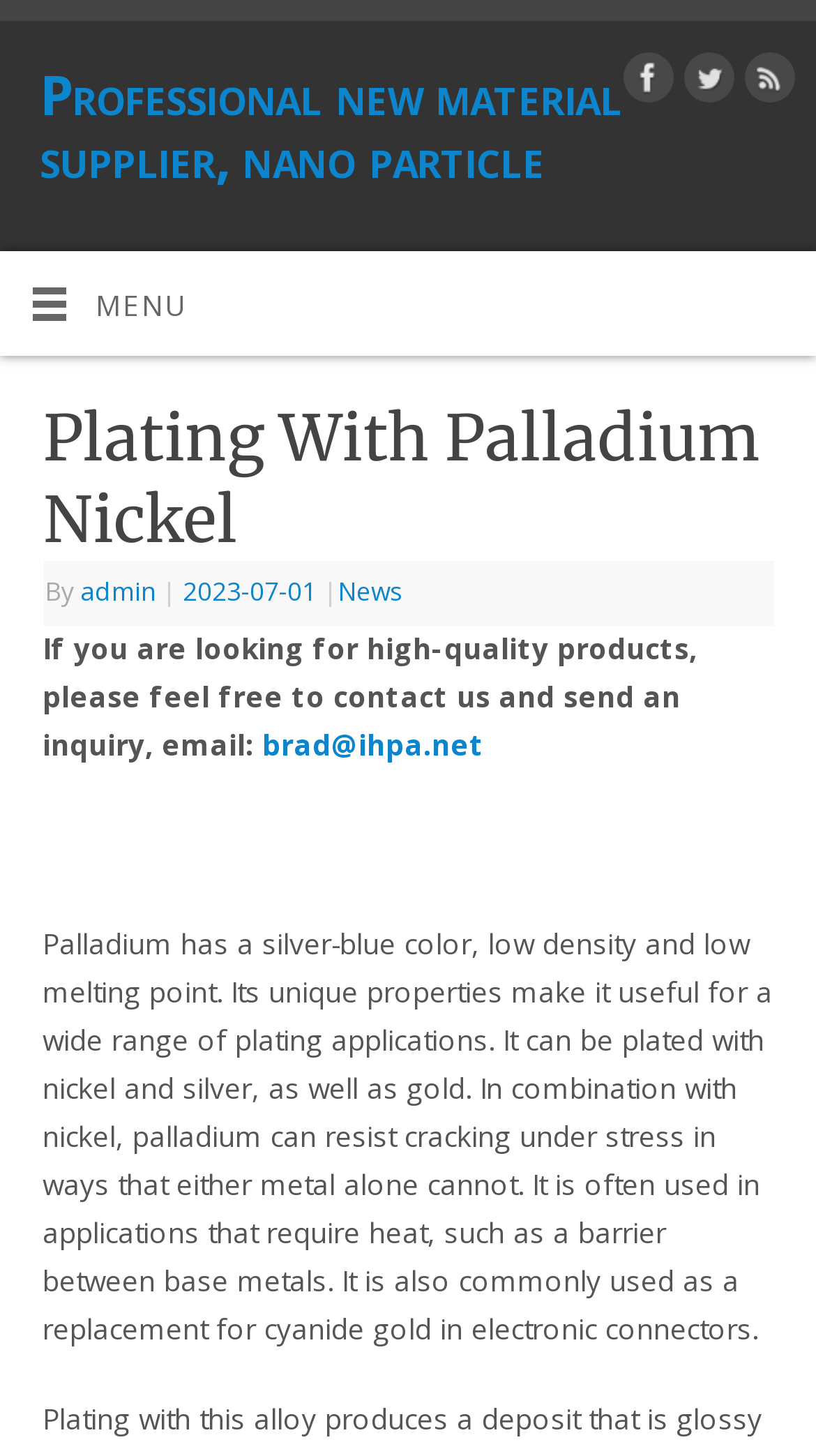Please identify the bounding box coordinates of the clickable region that I should interact with to perform the following instruction: "Send an email to brad@ihpa.net". The coordinates should be expressed as four float numbers between 0 and 1, i.e., [left, top, right, bottom].

[0.321, 0.498, 0.593, 0.524]